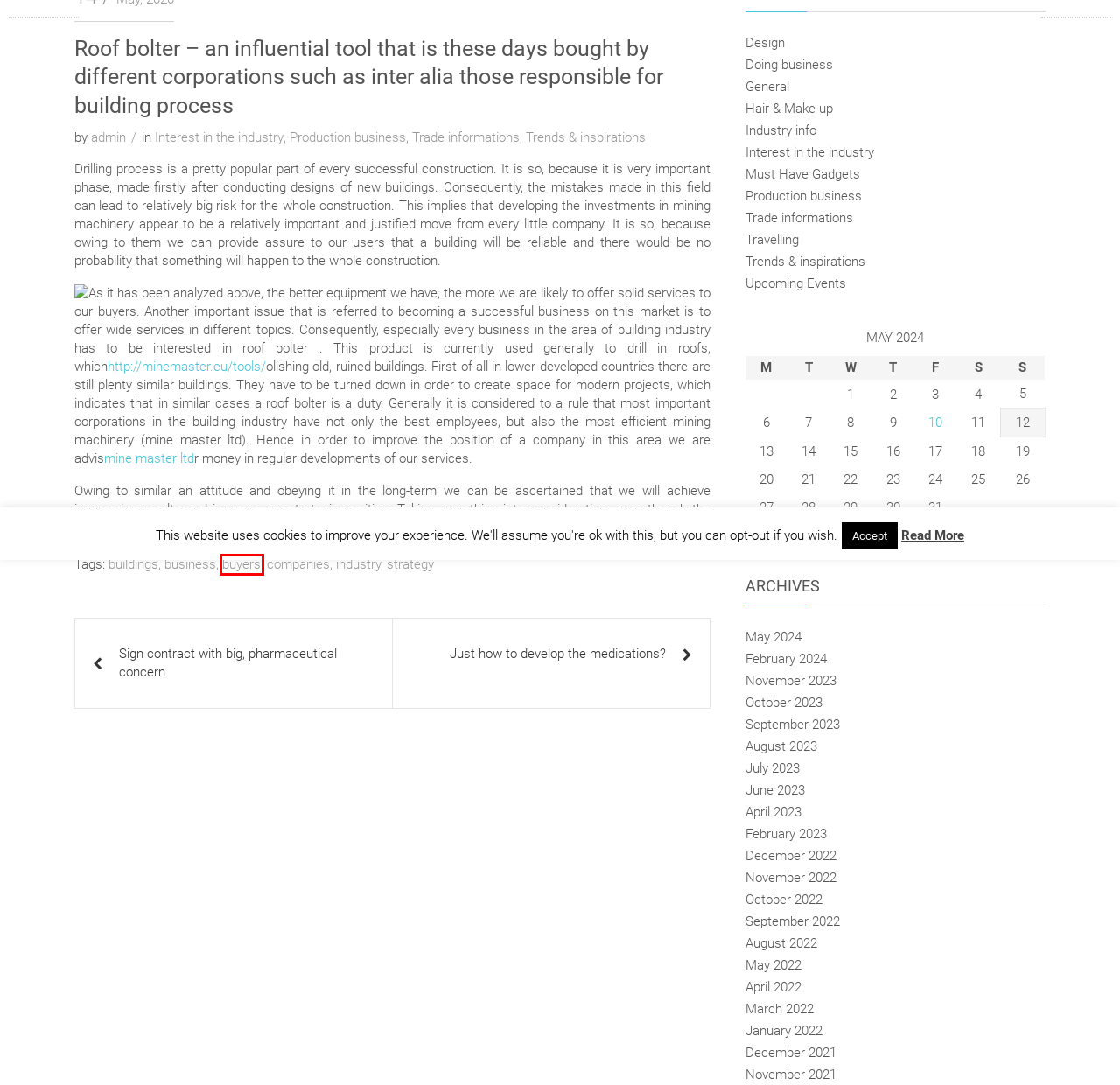Review the screenshot of a webpage that includes a red bounding box. Choose the most suitable webpage description that matches the new webpage after clicking the element within the red bounding box. Here are the candidates:
A. Trade informations Archives | Ampliflaire
B. strategy Archives | Ampliflaire
C. Trends & inspirations Archives | Ampliflaire
D. Underground mining equipment manufacturers - Mining machines, machinery - Mine Master LTD
E. buyers Archives | Ampliflaire
F. industry Archives | Ampliflaire
G. Production business Archives | Ampliflaire
H. General Archives | Ampliflaire

E